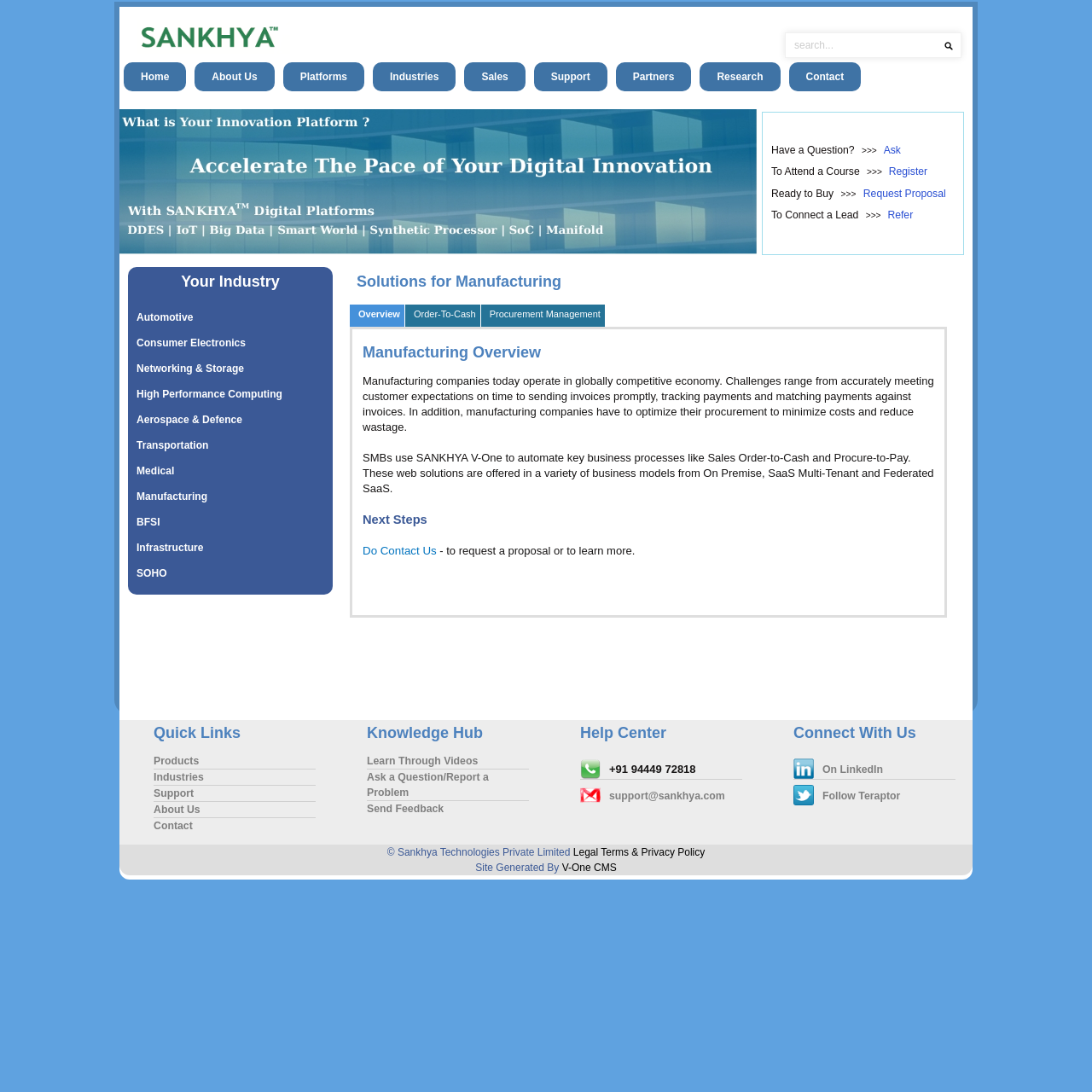Explain the contents of the webpage comprehensively.

The webpage is about Manufacturing Solutions, specifically focusing on Order-To-Cash and Procurement Management. At the top left corner, there is a Sankhya trademark and logo image. Below it, there is a navigation menu with links to Home, About Us, Platforms, Industries, Sales, Support, Partners, Research, and Contact.

On the right side of the navigation menu, there is a search box with a "search..." placeholder text and a button next to it. Below the search box, there are three sections with static text and links. The first section has a "Have a Question?" text and a link to "Ask". The second section has a "To Attend a Course" text and a link to "Register". The third section has a "Ready to Buy" text and a link to "Request Proposal".

On the left side of the page, there is a section titled "Your Industry" with links to various industries such as Automotive, Consumer Electronics, and Manufacturing. Below it, there is a section titled "Solutions for Manufacturing" with links to Overview, Order-To-Cash, and Procurement Management.

The main content of the page is divided into three sections. The first section is titled "Manufacturing Overview" and has a paragraph of text describing the challenges faced by manufacturing companies and how SANKHYA V-One can help automate key business processes. The second section is titled "Next Steps" and has a link to "Do Contact Us" and a text asking users to request a proposal or learn more.

The third section is titled "Quick Links" and has links to Products, Industries, Support, About Us, and Contact. Below it, there is a section titled "Knowledge Hub" with links to Learn Through Videos, Ask a Question/Report a Problem, and Send Feedback. Next to it, there is a section titled "Help Center" with an image, a phone number, and an email address.

At the bottom of the page, there is a section titled "Connect With Us" with links to LinkedIn and Twitter. There is also a copyright notice and a link to Legal Terms & Privacy Policy. Finally, there is a text stating that the site was generated by V-One CMS.